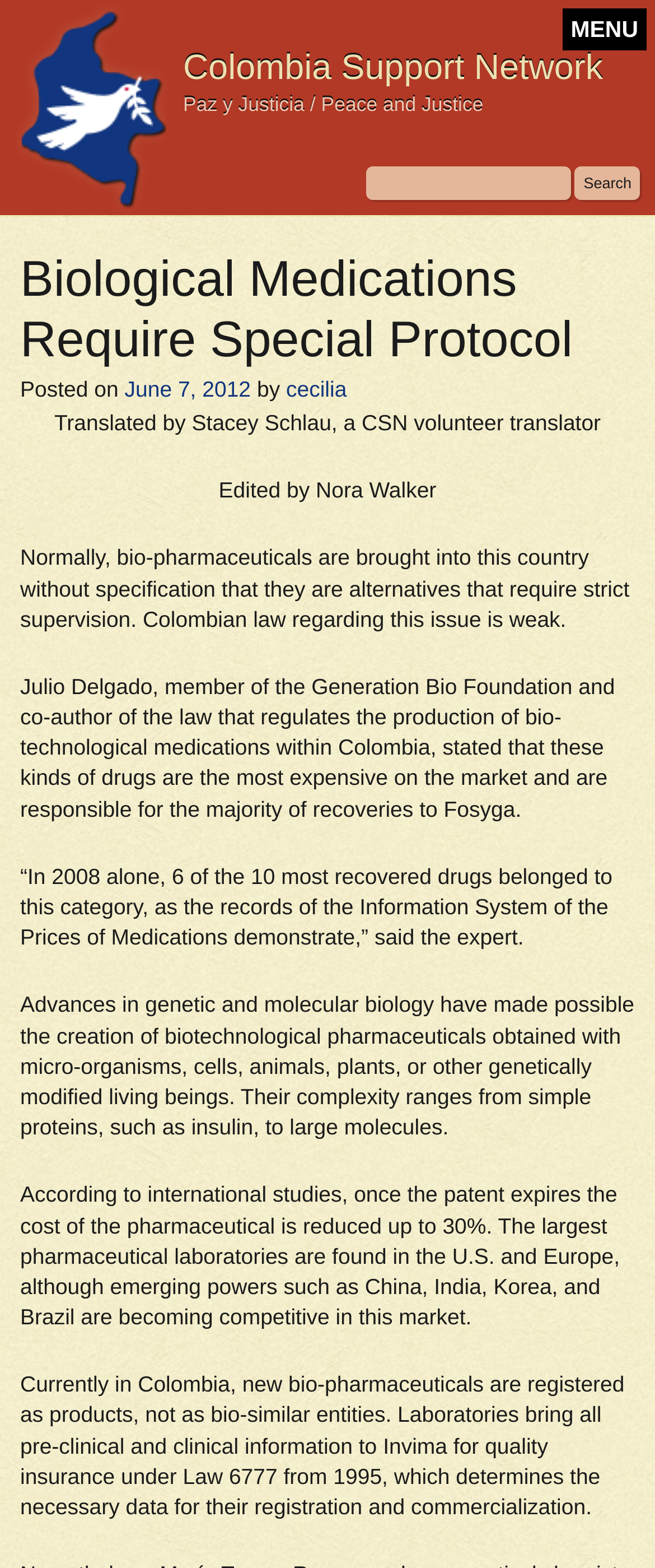Use a single word or phrase to answer the question:
Who translated the article?

Stacey Schlau